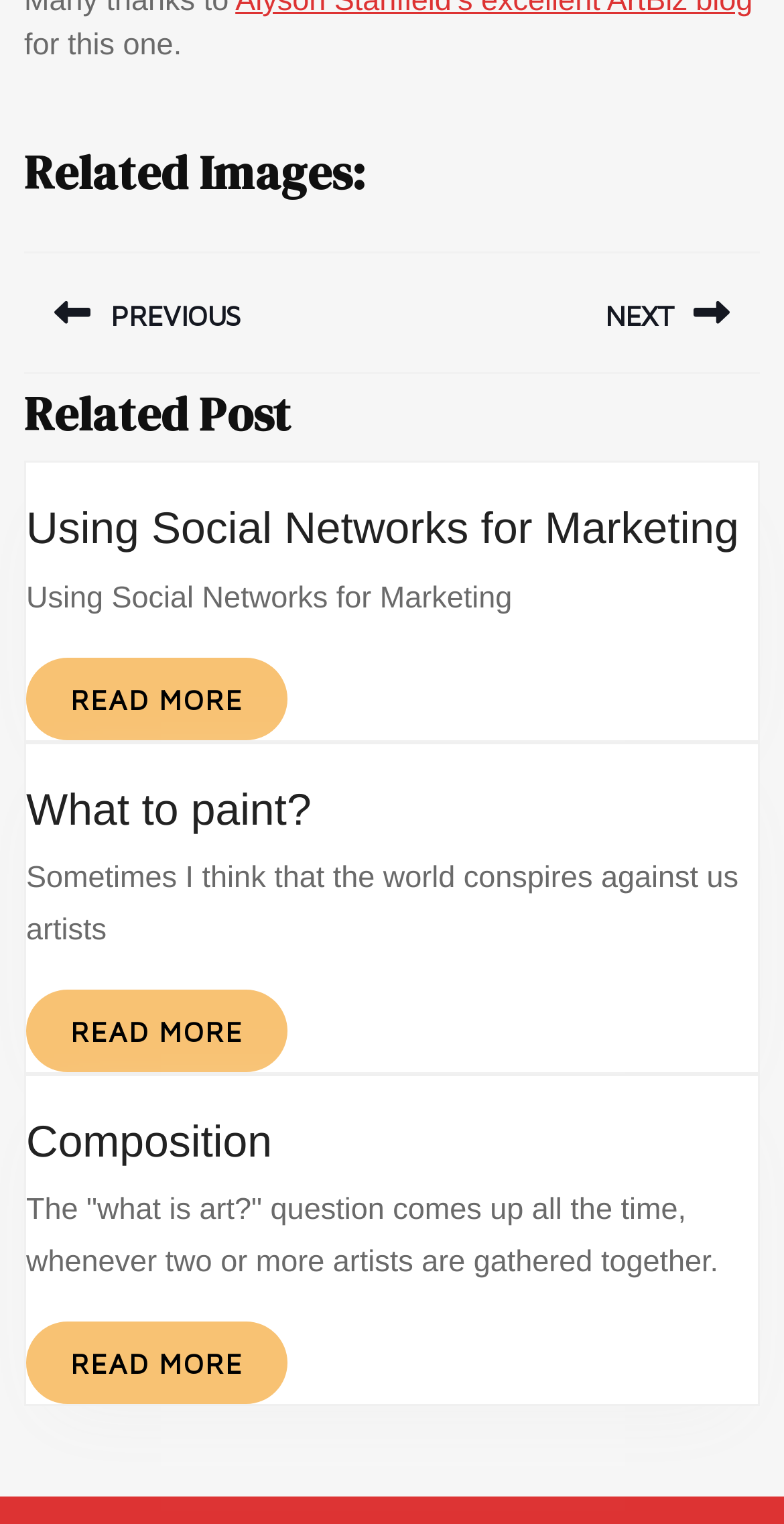Extract the bounding box coordinates for the HTML element that matches this description: "CompositionComposition". The coordinates should be four float numbers between 0 and 1, i.e., [left, top, right, bottom].

[0.033, 0.732, 0.347, 0.765]